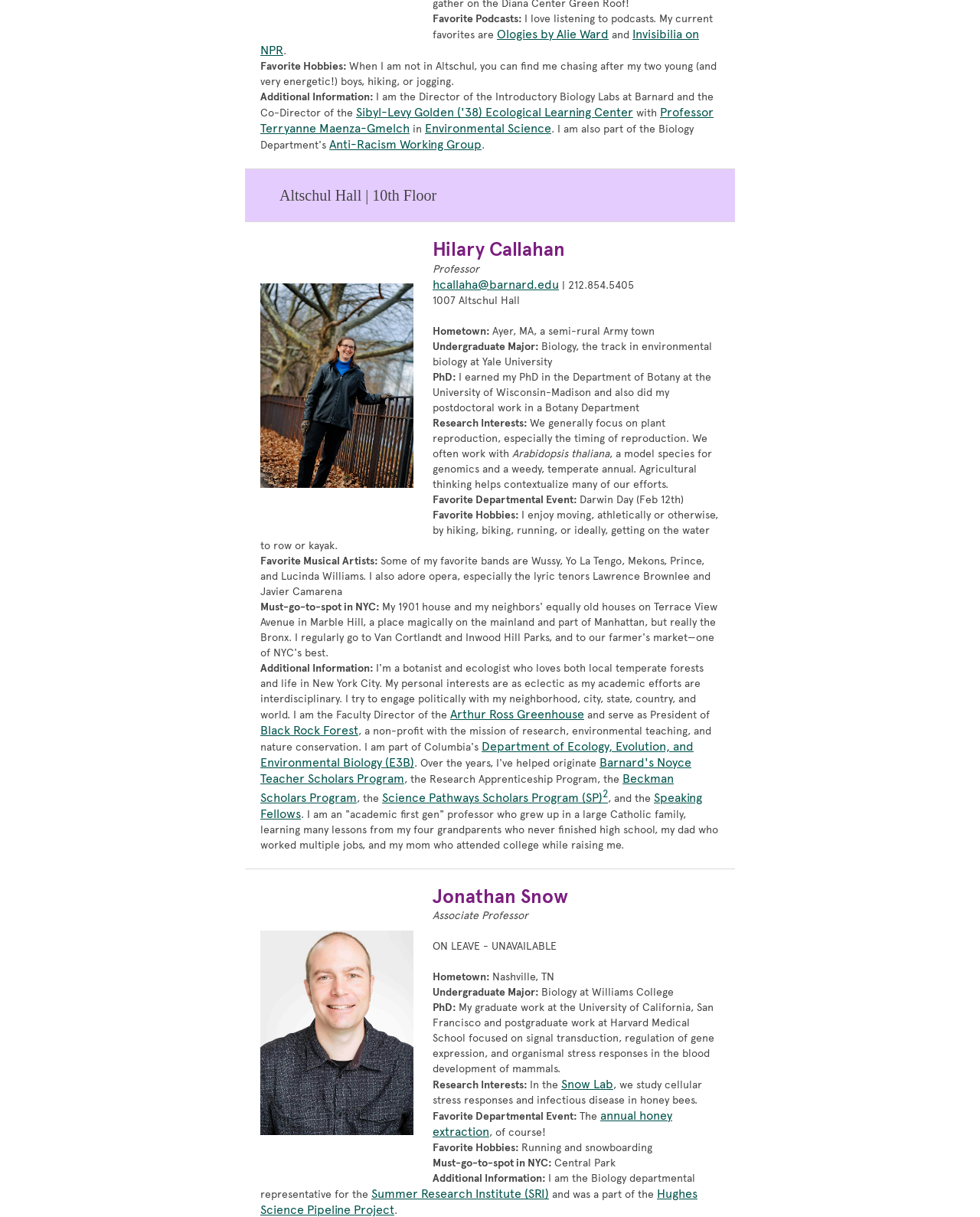Identify the bounding box coordinates for the element that needs to be clicked to fulfill this instruction: "Visit the Arthur Ross Greenhouse website". Provide the coordinates in the format of four float numbers between 0 and 1: [left, top, right, bottom].

[0.459, 0.581, 0.596, 0.593]